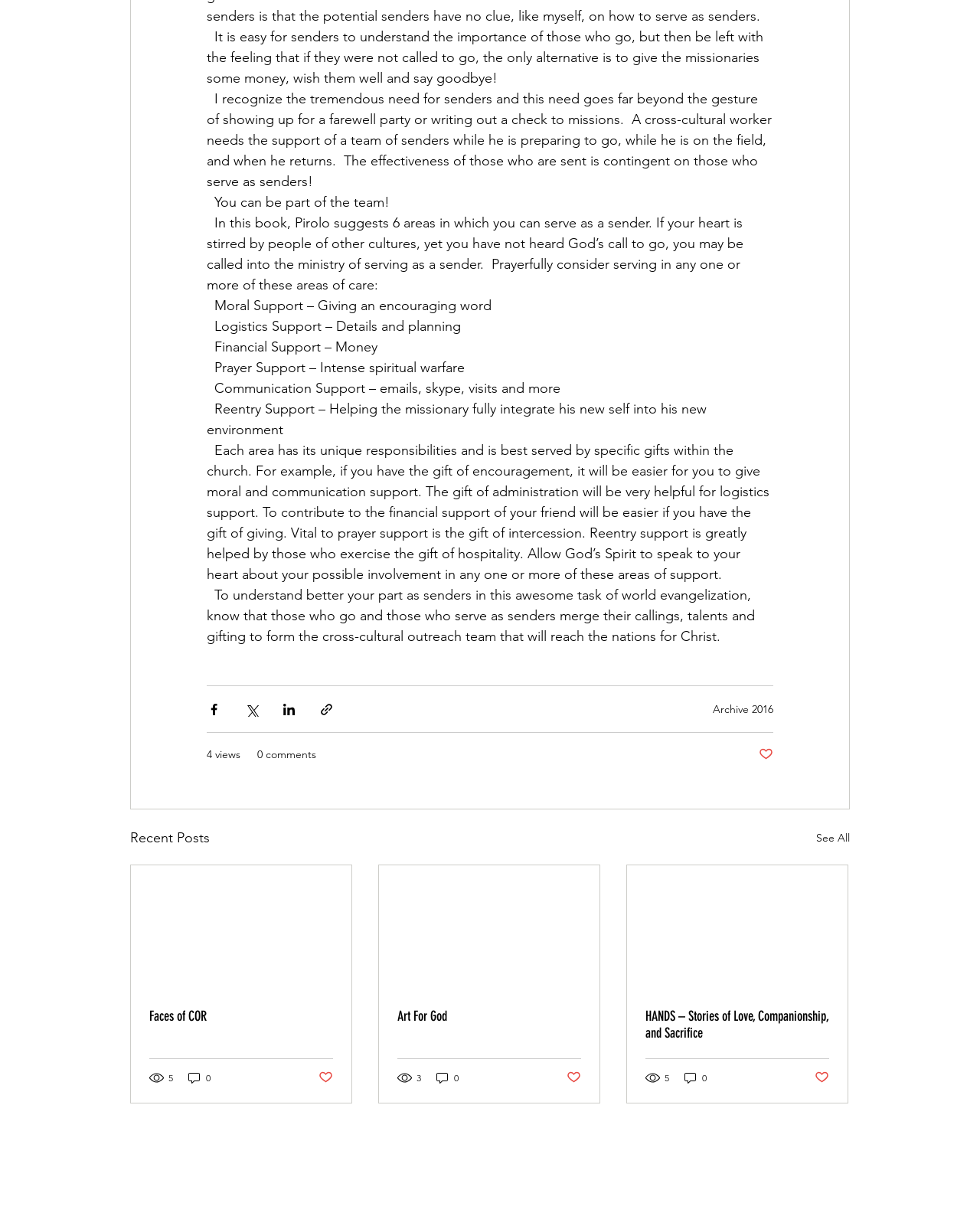Find the bounding box coordinates for the element described here: "Archive 2016".

[0.727, 0.573, 0.789, 0.584]